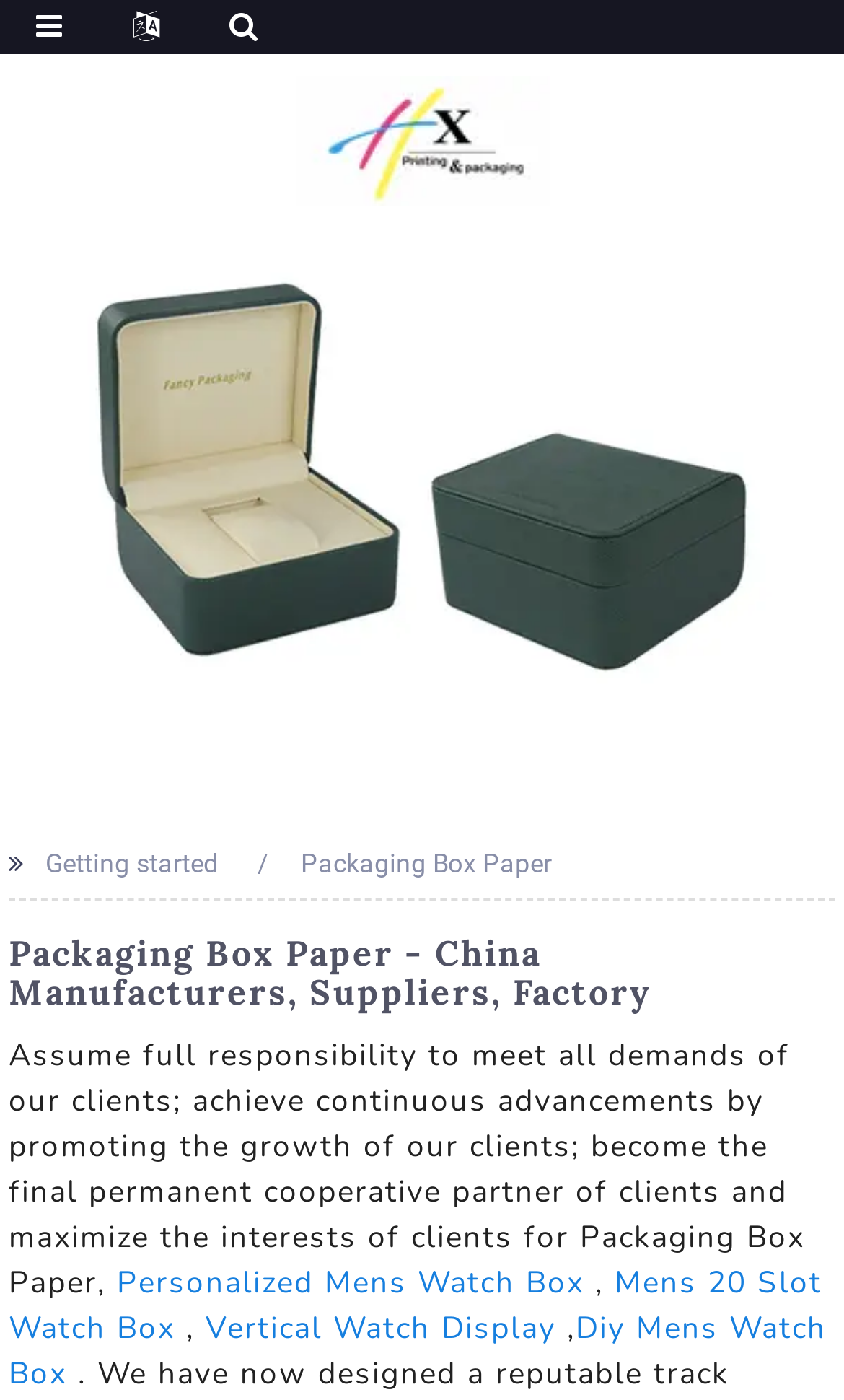Use a single word or phrase to answer the question:
What is the company's goal?

Meet clients' demands